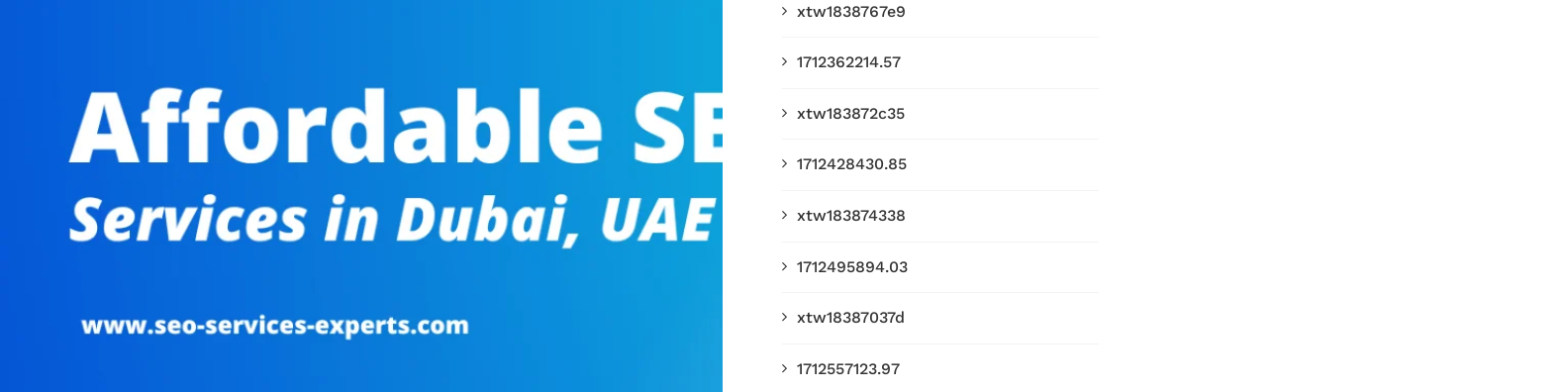Illustrate the scene in the image with a detailed description.

The image prominently showcases a bold and eye-catching promotional banner for "Affordable SEO Services in Dubai, UAE." With a vibrant blue gradient background, the text stands out in white, emphasizing the value of affordable SEO solutions tailored for businesses in Dubai. The banner also features the website link, directing viewers to www.seo-services-experts.com, indicating where they can find more information about these services. Additionally, on the right side of the image, there is a vertical list of identifiers or links, which may represent specific SEO services, case studies, or additional resources relevant to potential clients seeking expert assistance in enhancing their online presence and search engine rankings.